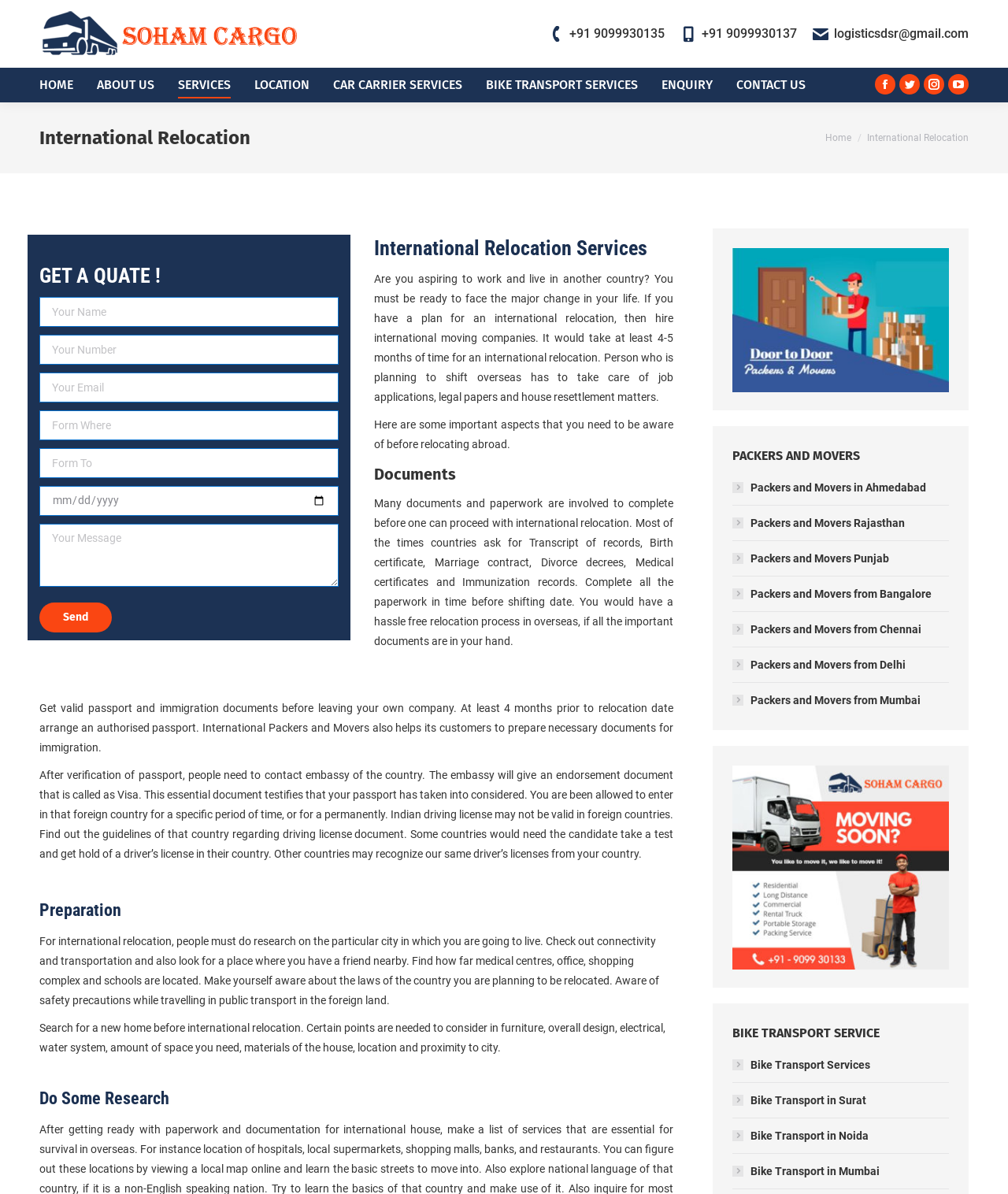What services does the company provide?
Based on the visual content, answer with a single word or a brief phrase.

International relocation, car carrier, bike transport